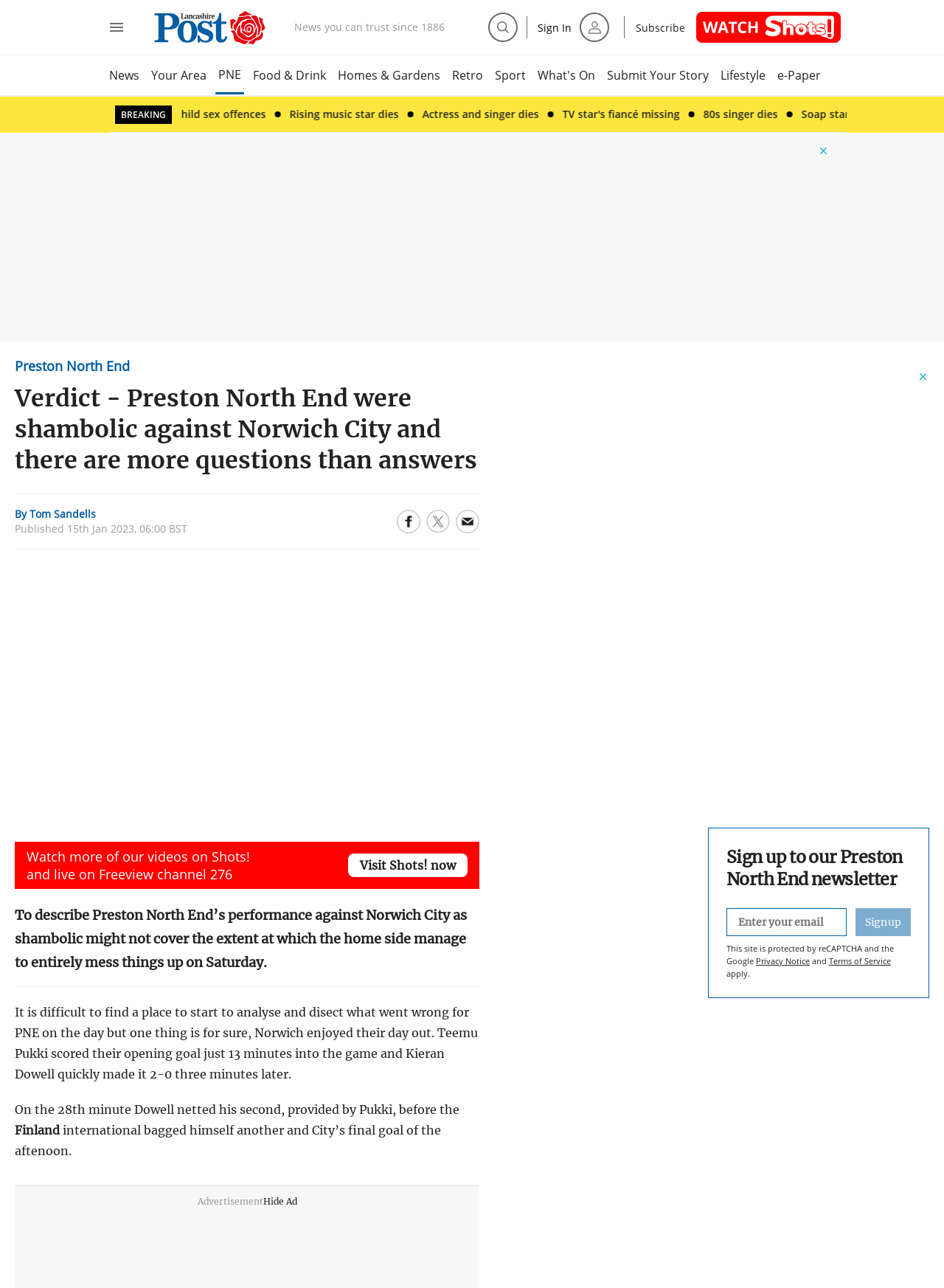Provide a short, one-word or phrase answer to the question below:
What is the position of the 'Search' button on the webpage?

Top right